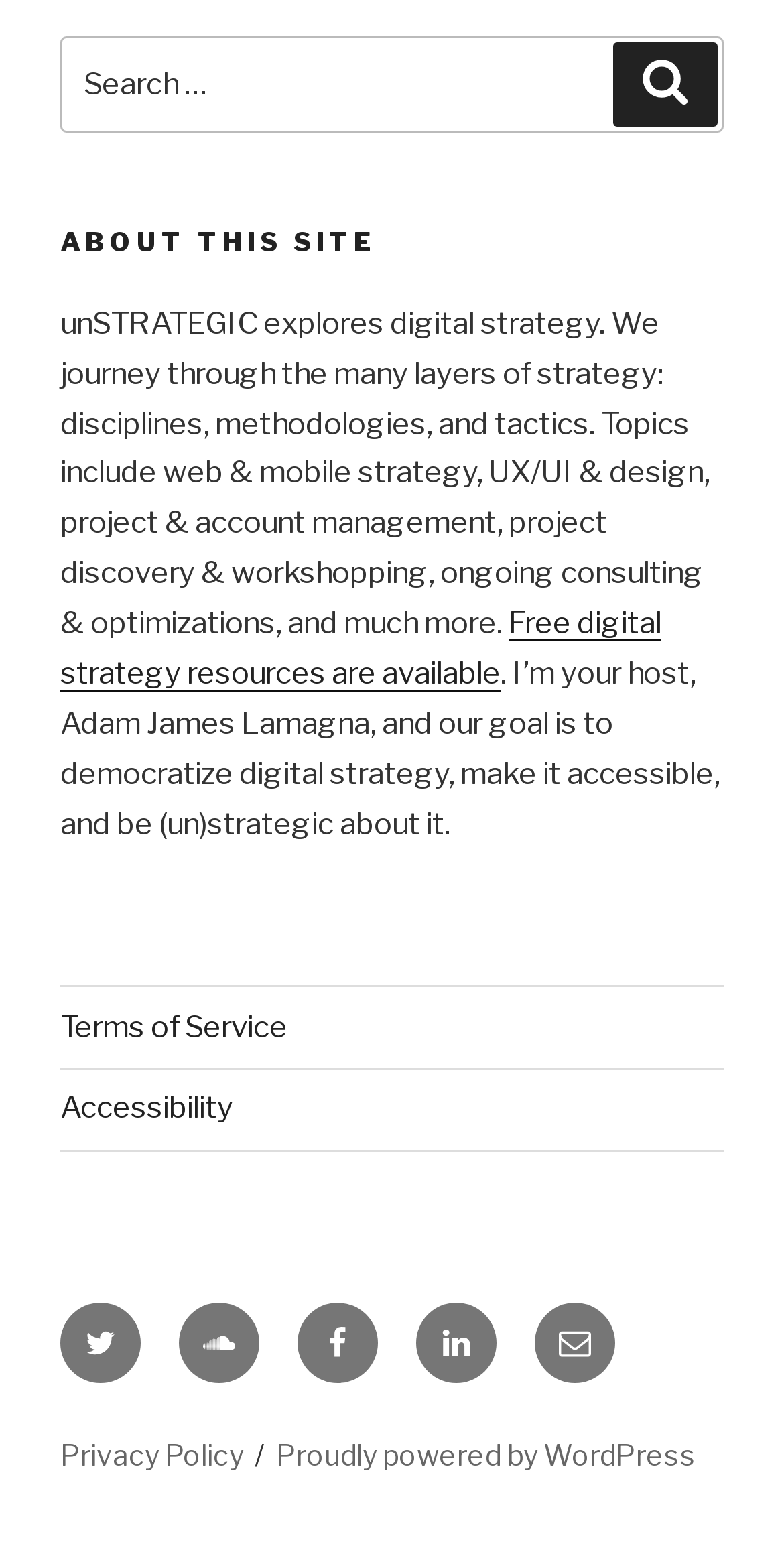Highlight the bounding box coordinates of the element that should be clicked to carry out the following instruction: "Get free digital strategy resources". The coordinates must be given as four float numbers ranging from 0 to 1, i.e., [left, top, right, bottom].

[0.077, 0.39, 0.844, 0.446]